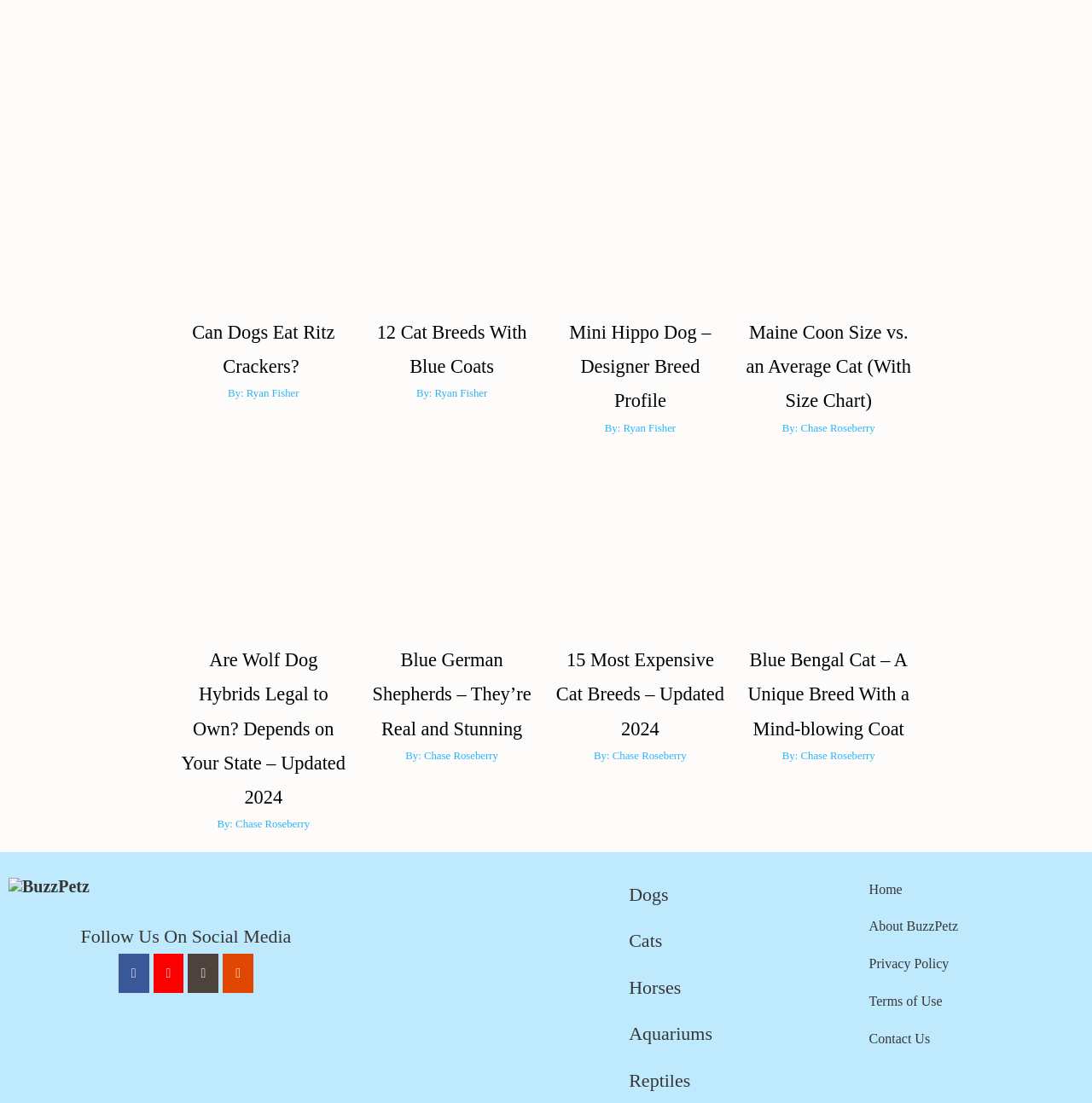Refer to the image and provide an in-depth answer to the question: 
What is the color of the cat in the fifth image?

The fifth image has a link 'Blue Bengal cat sitting on a large rock in the woods' which suggests that the color of the cat in the image is blue.